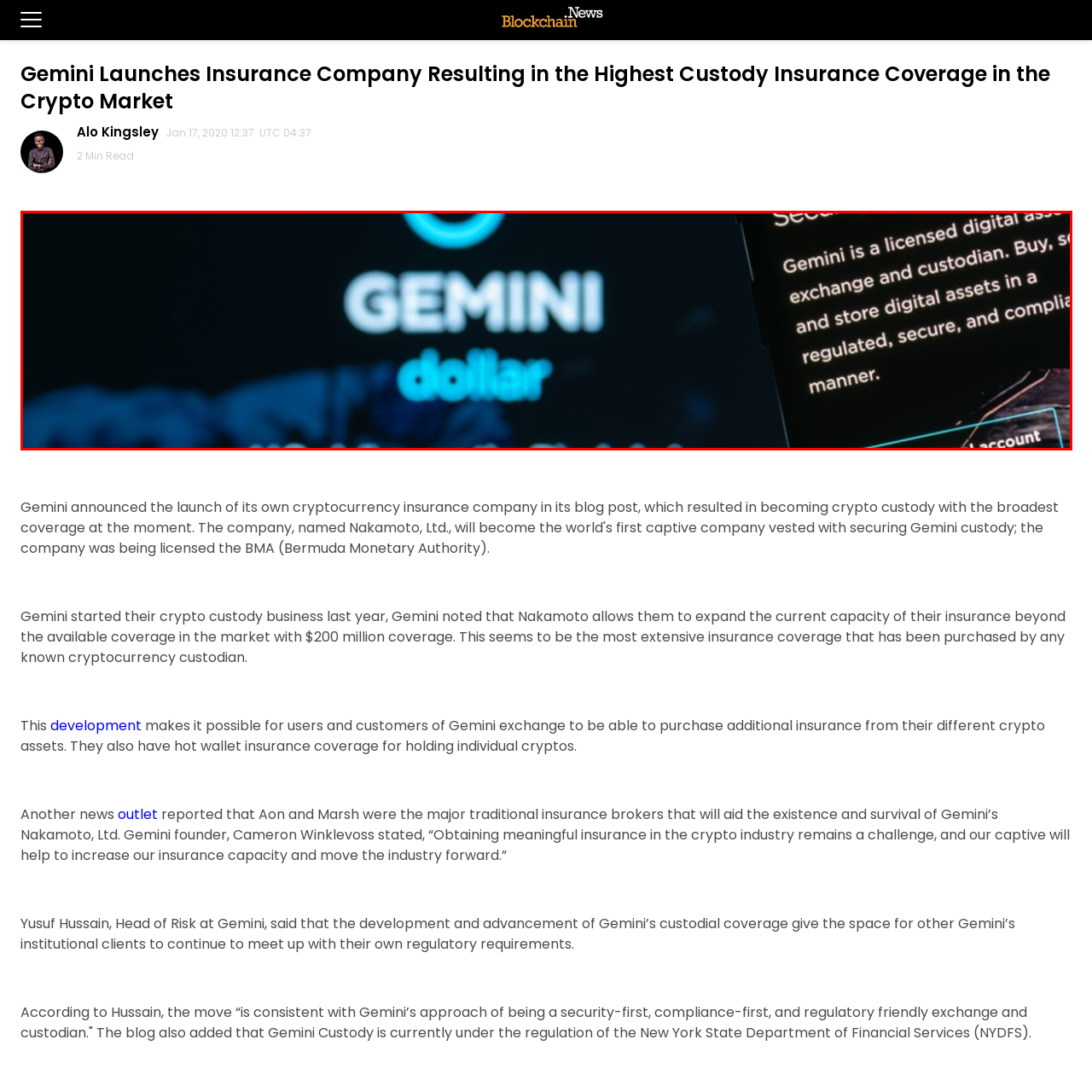Use the image within the highlighted red box to answer the following question with a single word or phrase:
What is emphasized by Gemini's messaging?

security and compliance